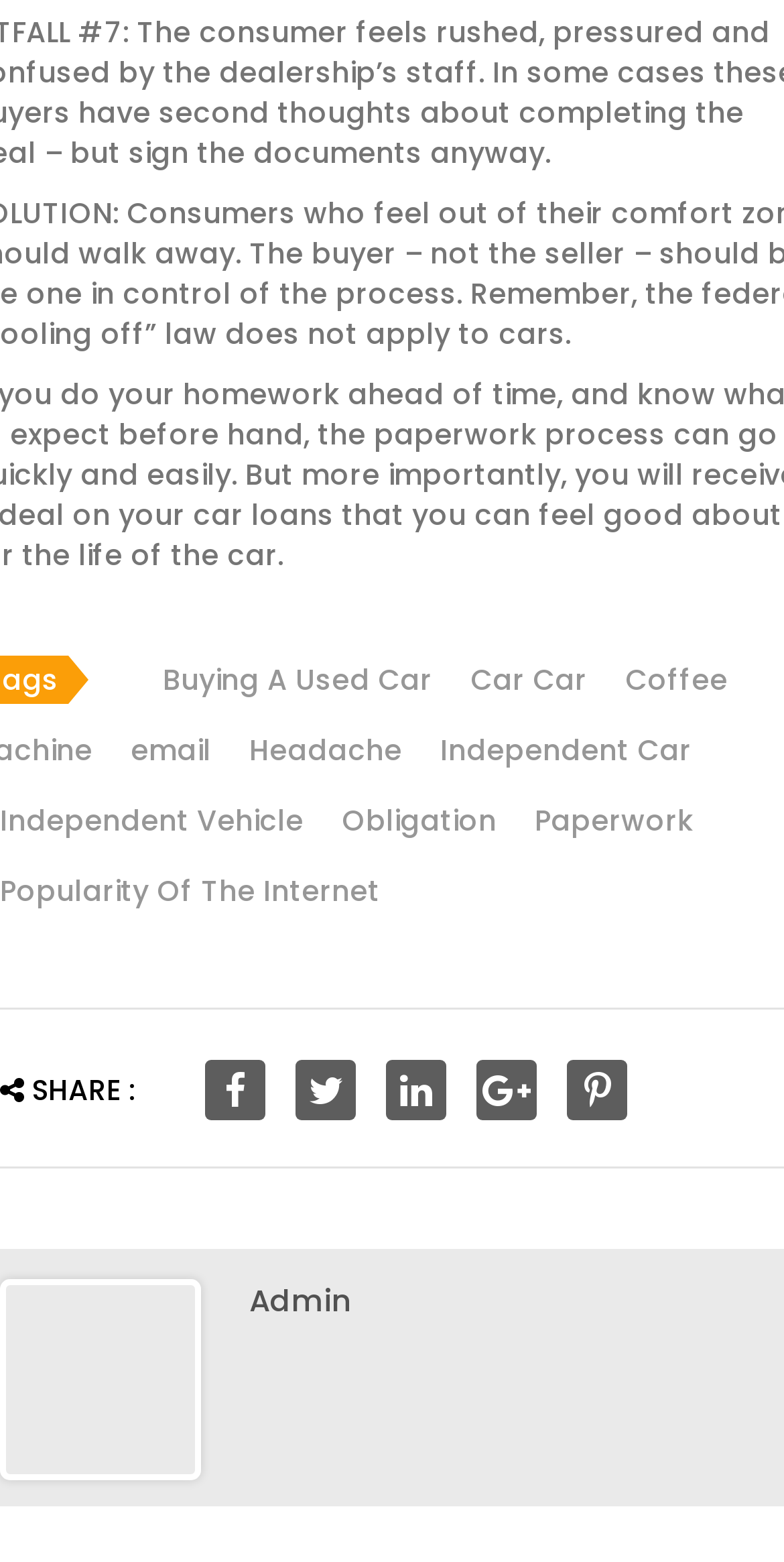What is the text above the social media links?
Using the image, answer in one word or phrase.

SHARE :